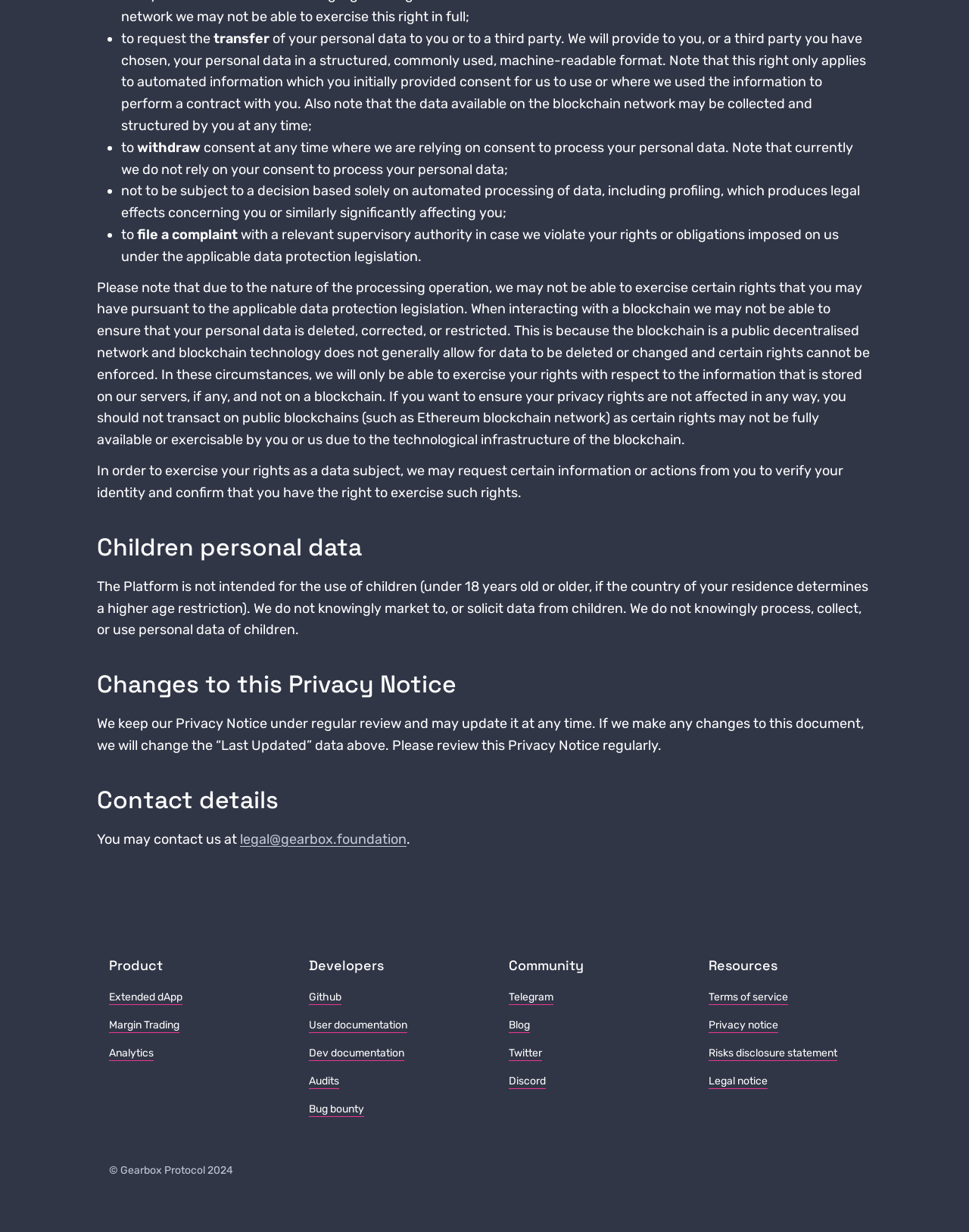What is the minimum age requirement to use the platform?
Please provide a single word or phrase as the answer based on the screenshot.

18 years old